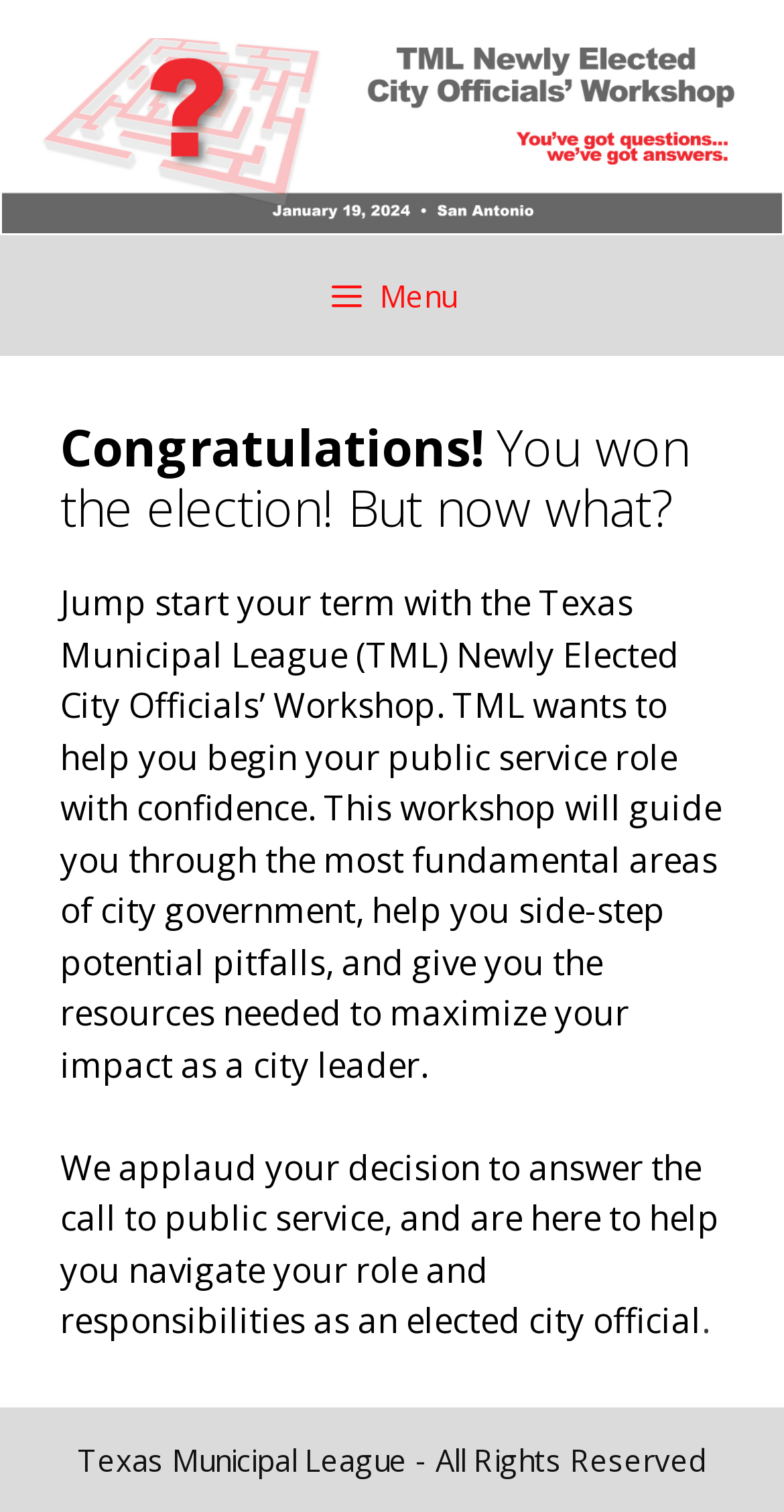What organization is providing the workshop?
Provide an in-depth and detailed explanation in response to the question.

The organization providing the Newly Elected City Officials’ Workshop is the Texas Municipal League (TML), as mentioned in the StaticText element with the bounding box coordinates [0.077, 0.383, 0.921, 0.719]